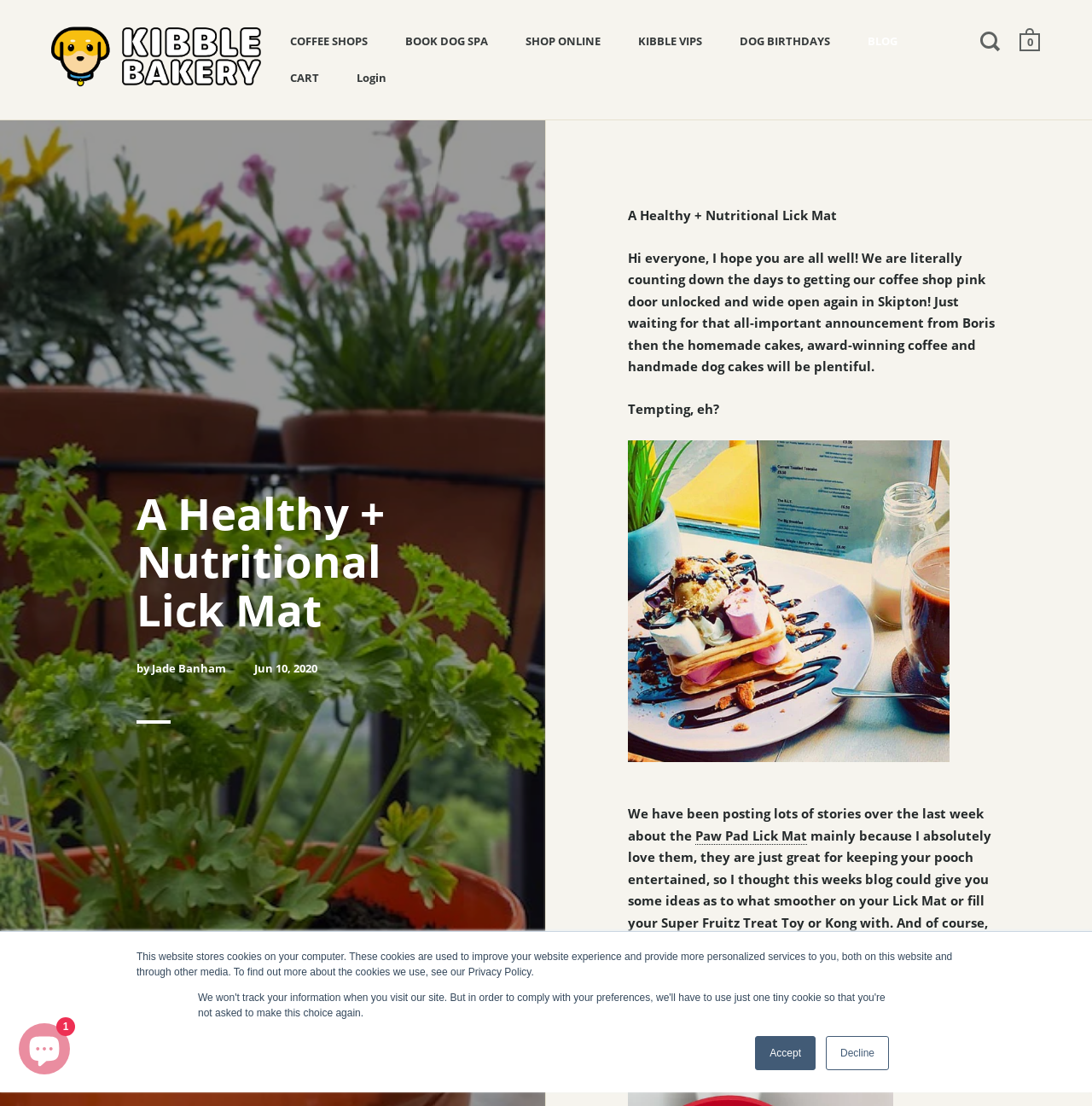What is the name of the product mentioned in the blog post?
Please provide a single word or phrase in response based on the screenshot.

Paw Pad Lick Mat